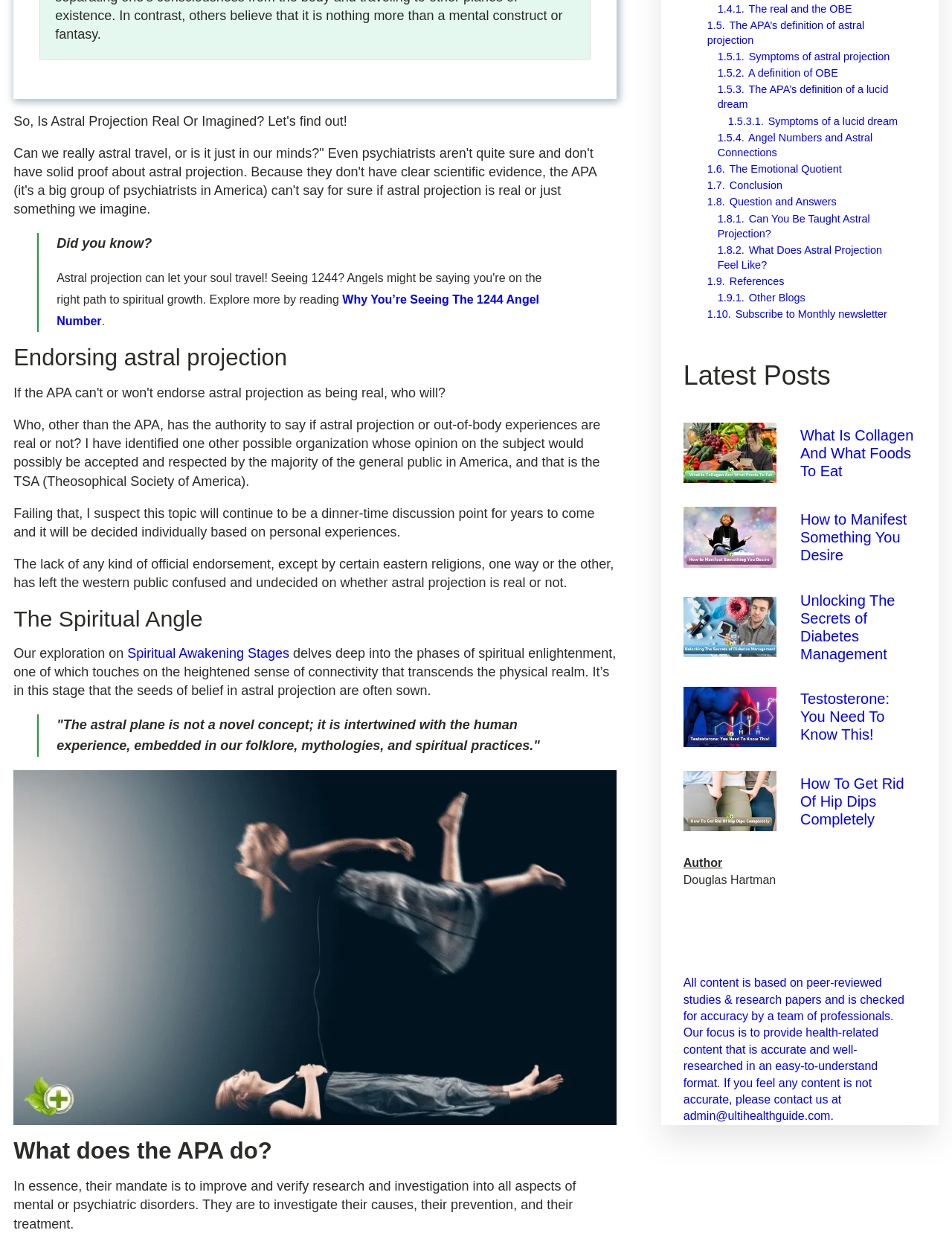Please specify the bounding box coordinates in the format (top-left x, top-left y, bottom-right x, bottom-right y), with all values as floating point numbers between 0 and 1. Identify the bounding box of the UI element described by: Spiritual Awakening Stages

[0.134, 0.524, 0.304, 0.536]